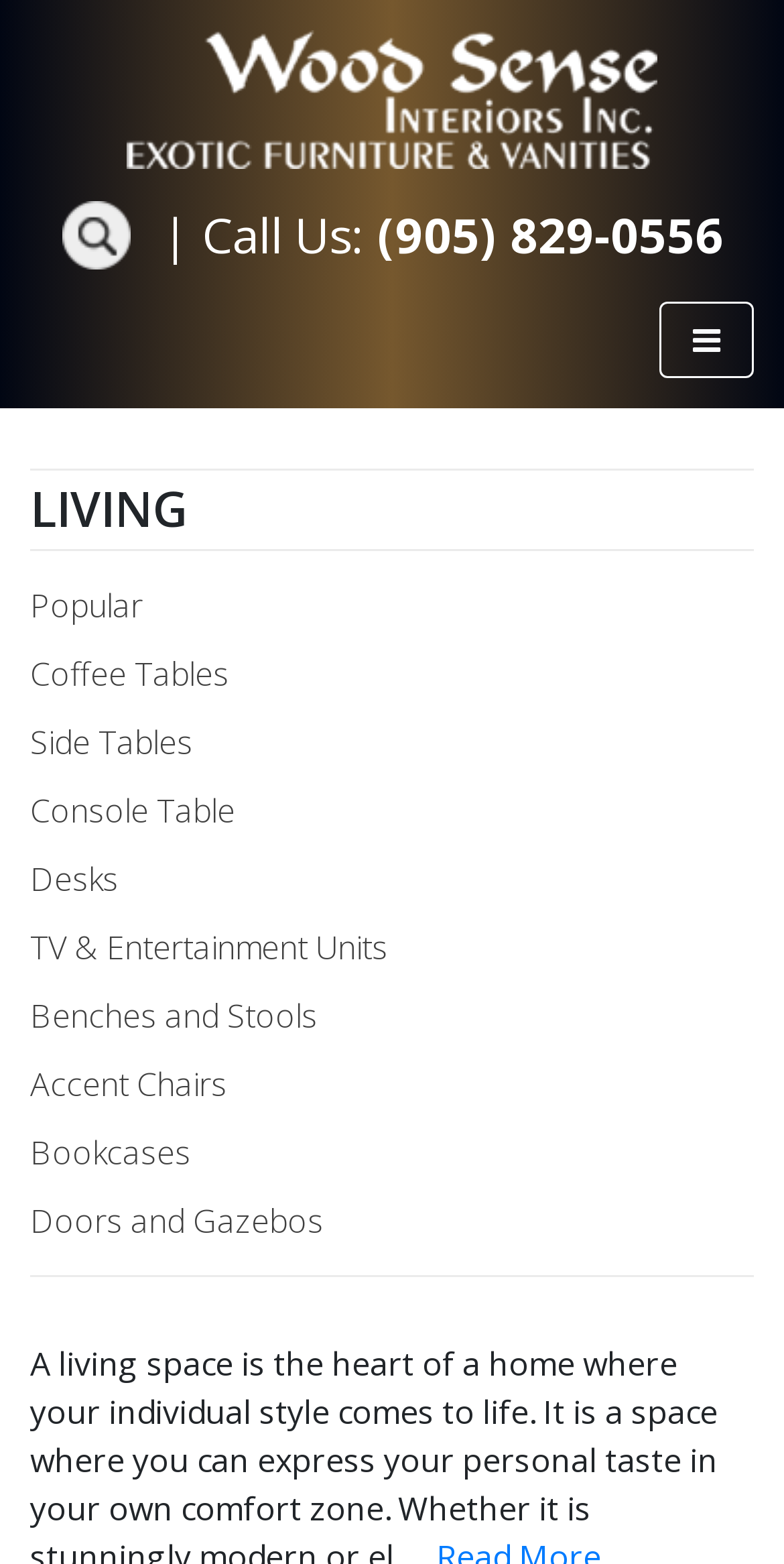Find and indicate the bounding box coordinates of the region you should select to follow the given instruction: "Check Bookcases".

[0.038, 0.722, 0.244, 0.751]